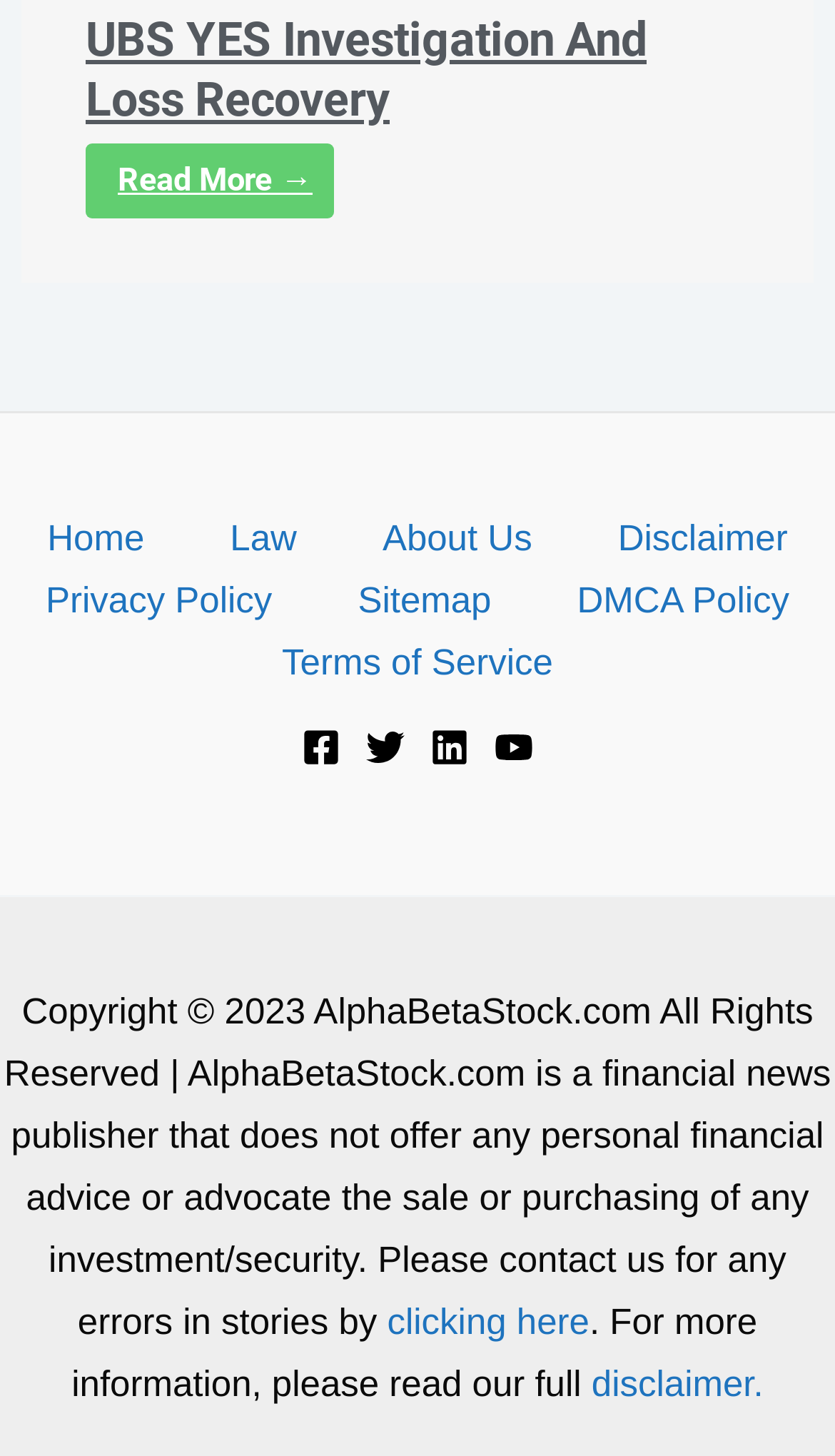Please identify the bounding box coordinates of the clickable element to fulfill the following instruction: "Check the disclaimer". The coordinates should be four float numbers between 0 and 1, i.e., [left, top, right, bottom].

[0.708, 0.936, 0.914, 0.964]